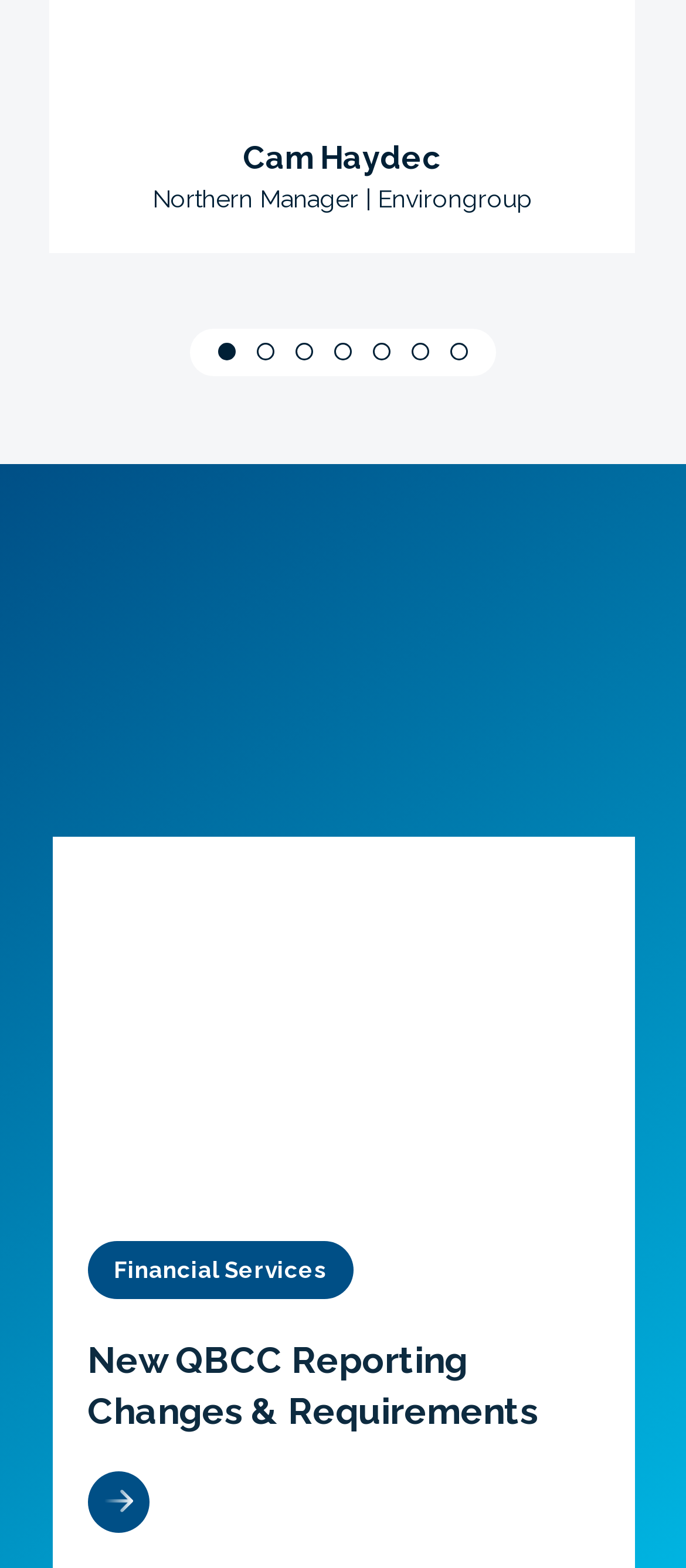Based on the image, provide a detailed and complete answer to the question: 
What type of services are mentioned?

The webpage has a text 'Financial Services' which suggests that the services being referred to are related to finance.